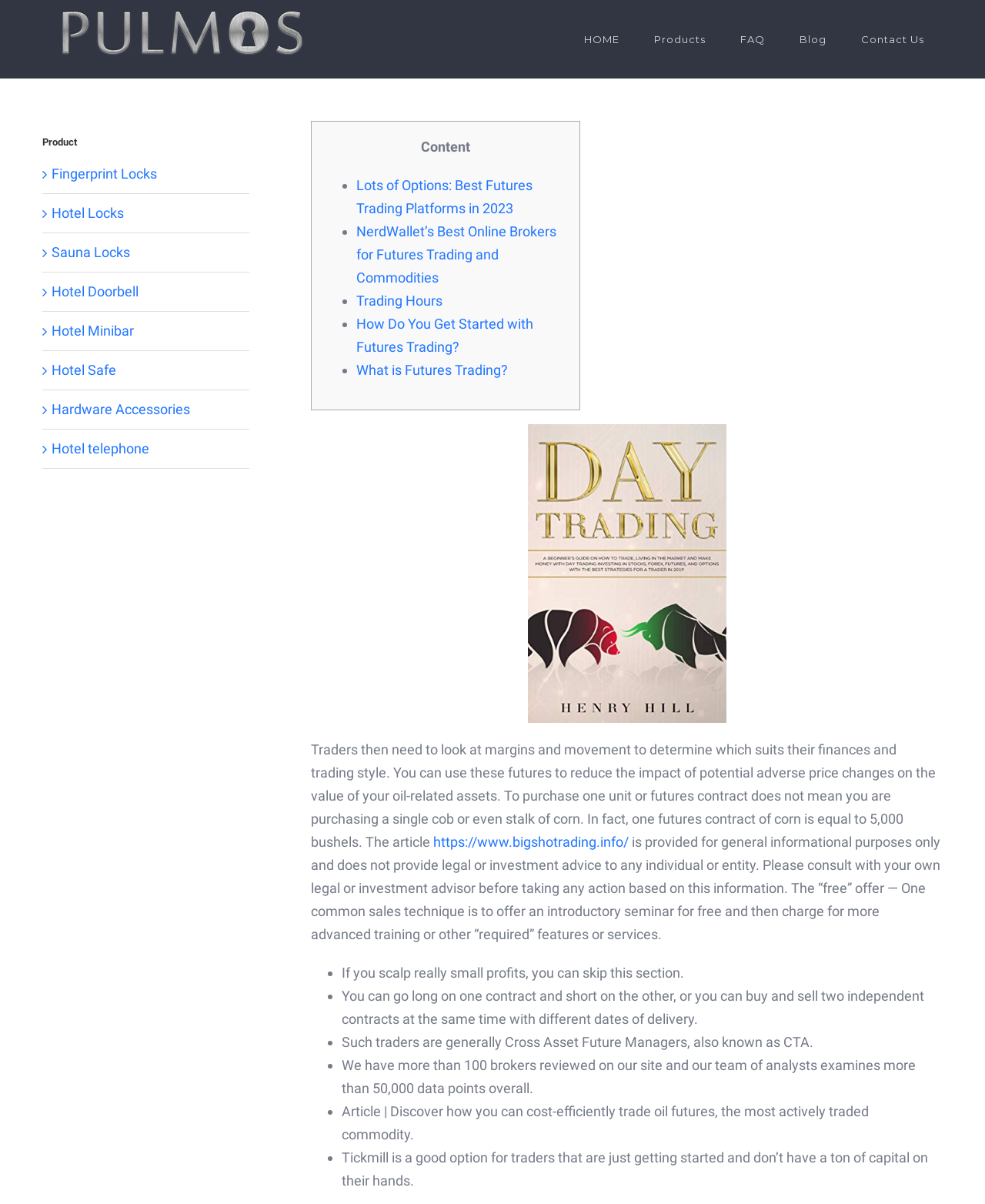Kindly determine the bounding box coordinates for the area that needs to be clicked to execute this instruction: "Click on 'Fingerprint Locks' link".

[0.052, 0.138, 0.159, 0.151]